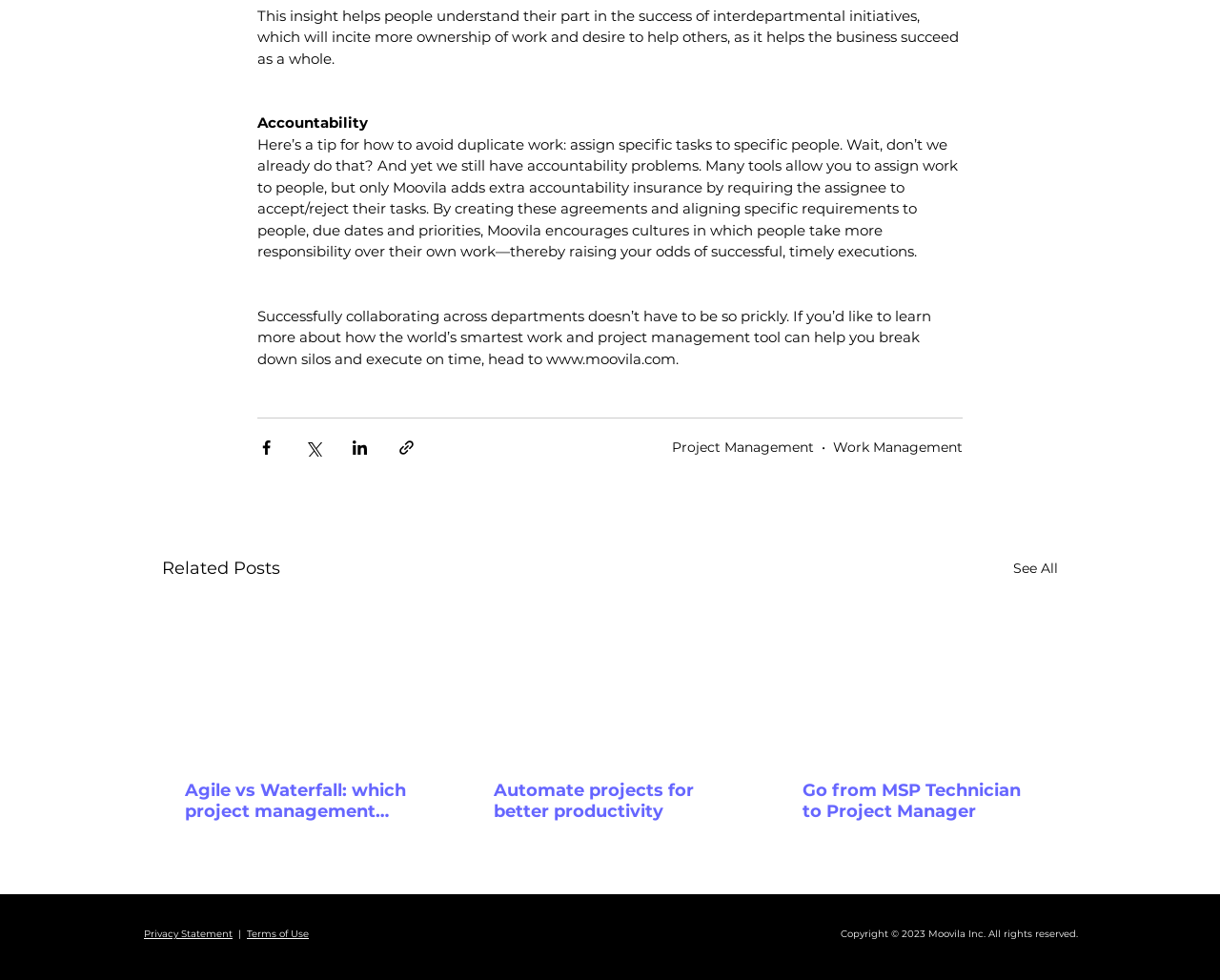What is the purpose of Moovila's tool?
Answer the question with a single word or phrase, referring to the image.

Project management